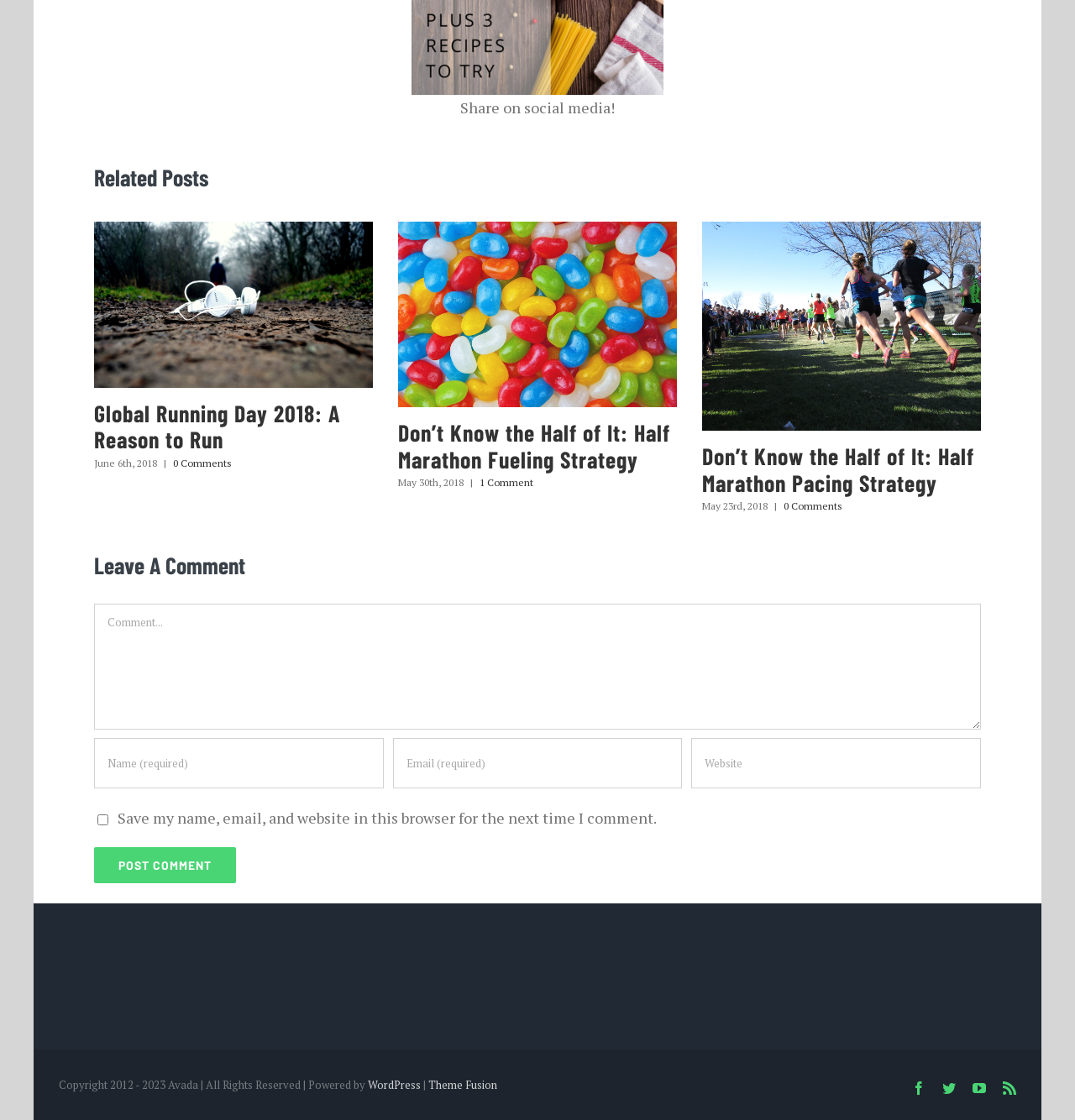Give a one-word or one-phrase response to the question:
What is the purpose of the checkbox in the comment section?

Save my name, email, and website